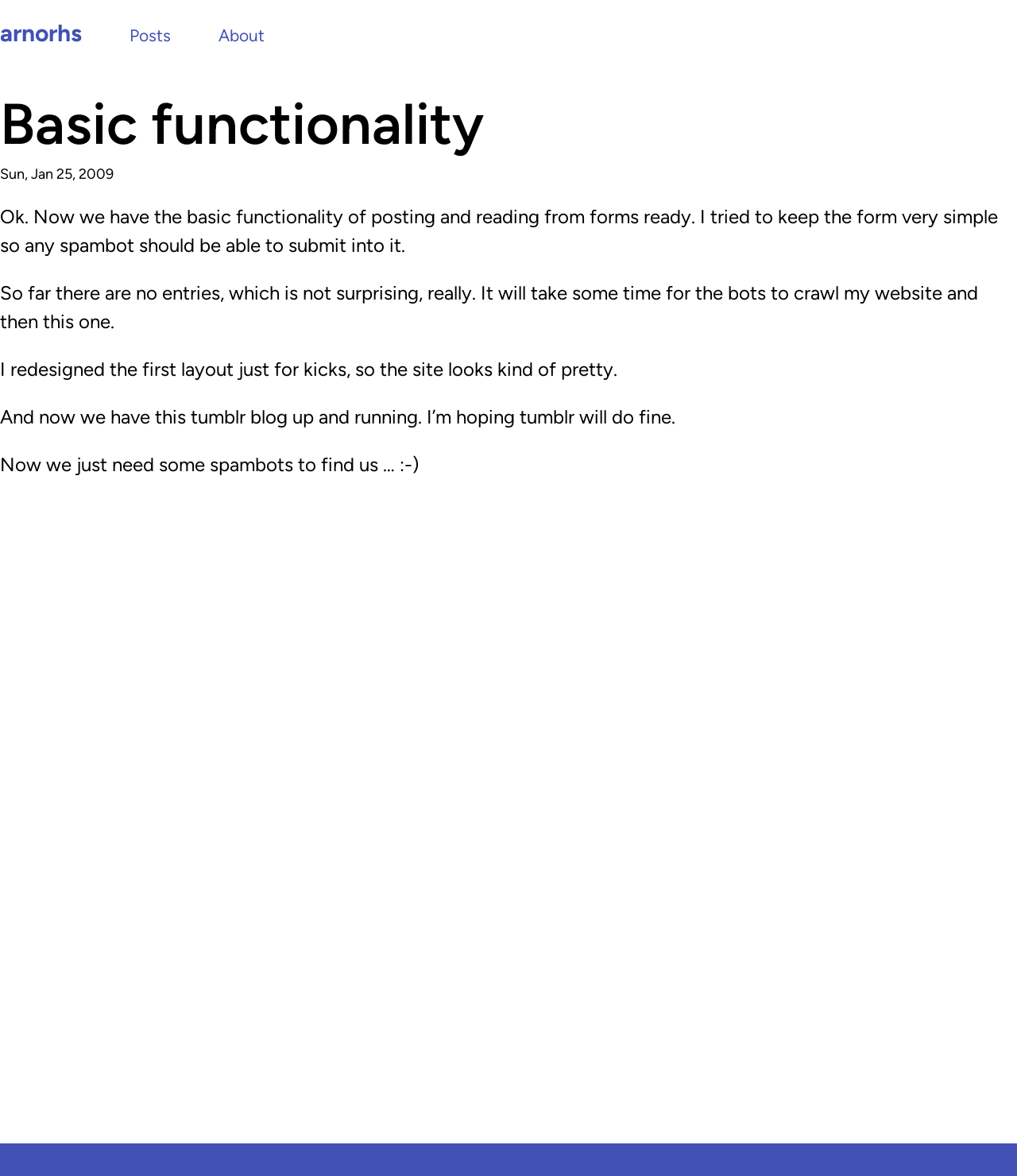Using the element description provided, determine the bounding box coordinates in the format (top-left x, top-left y, bottom-right x, bottom-right y). Ensure that all values are floating point numbers between 0 and 1. Element description: About

[0.196, 0.002, 0.279, 0.059]